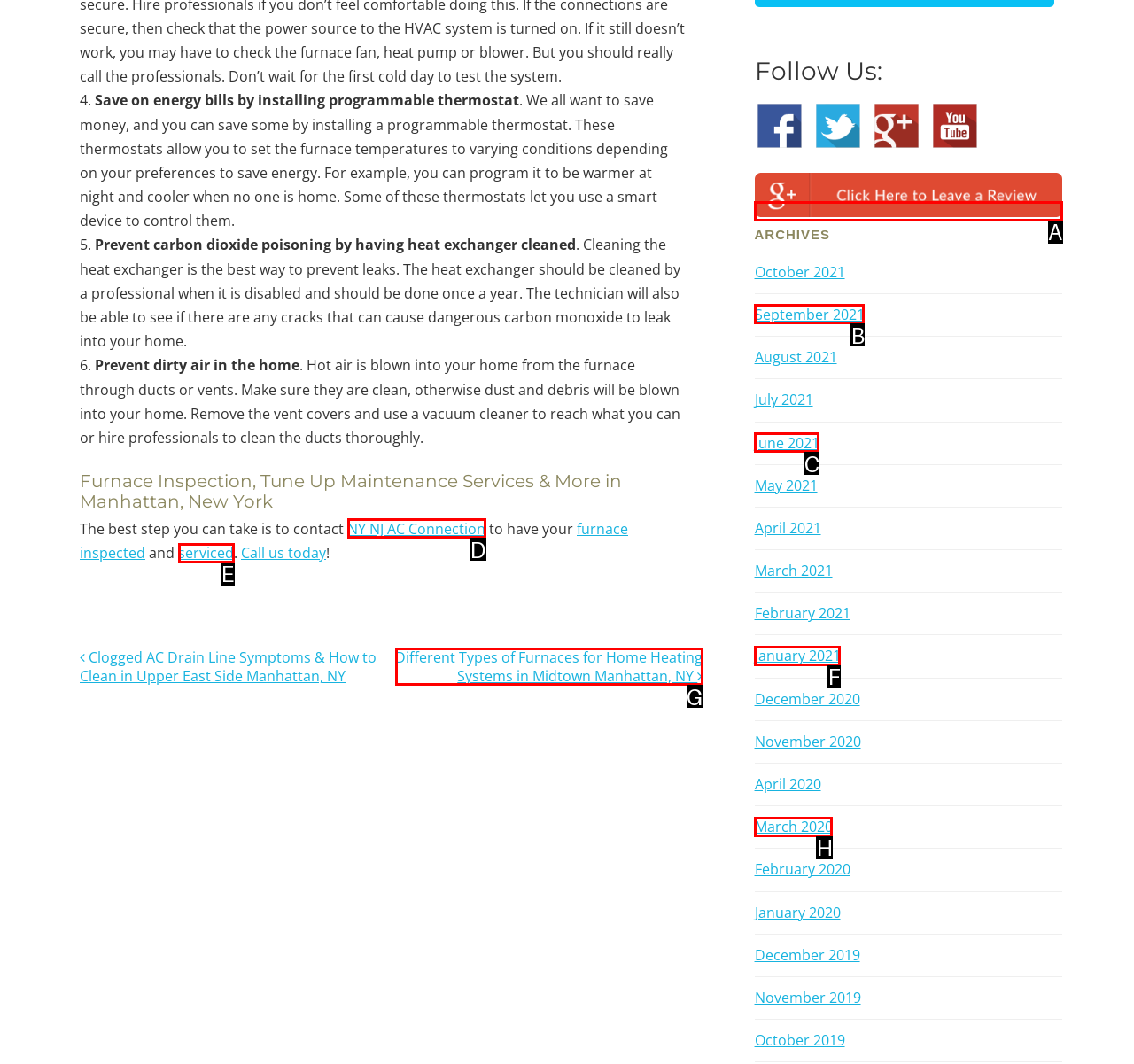Find the option that matches this description: Life & Culture
Provide the corresponding letter directly.

None